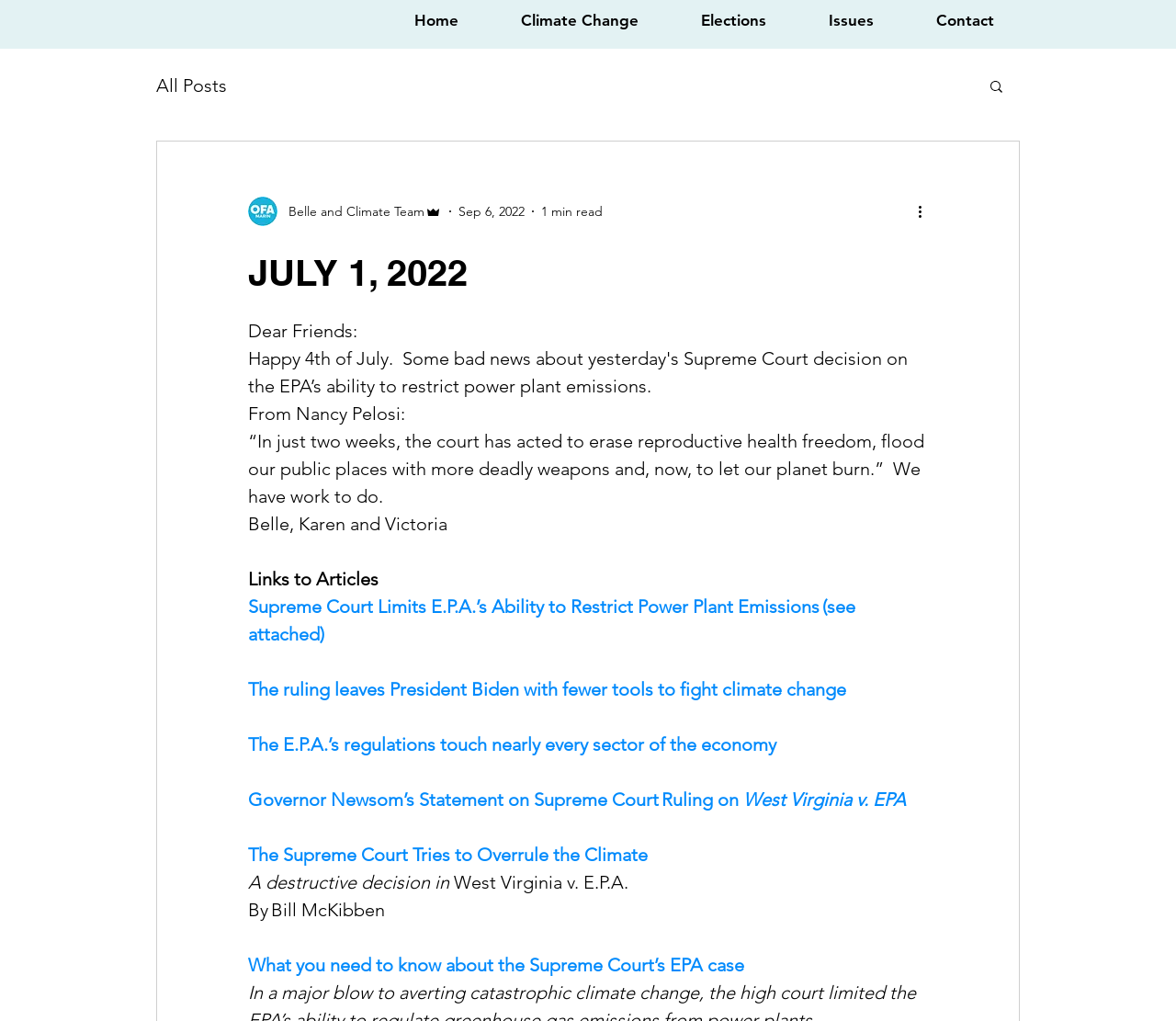Based on the description "Climate Change", find the bounding box of the specified UI element.

[0.416, 0.0, 0.57, 0.04]